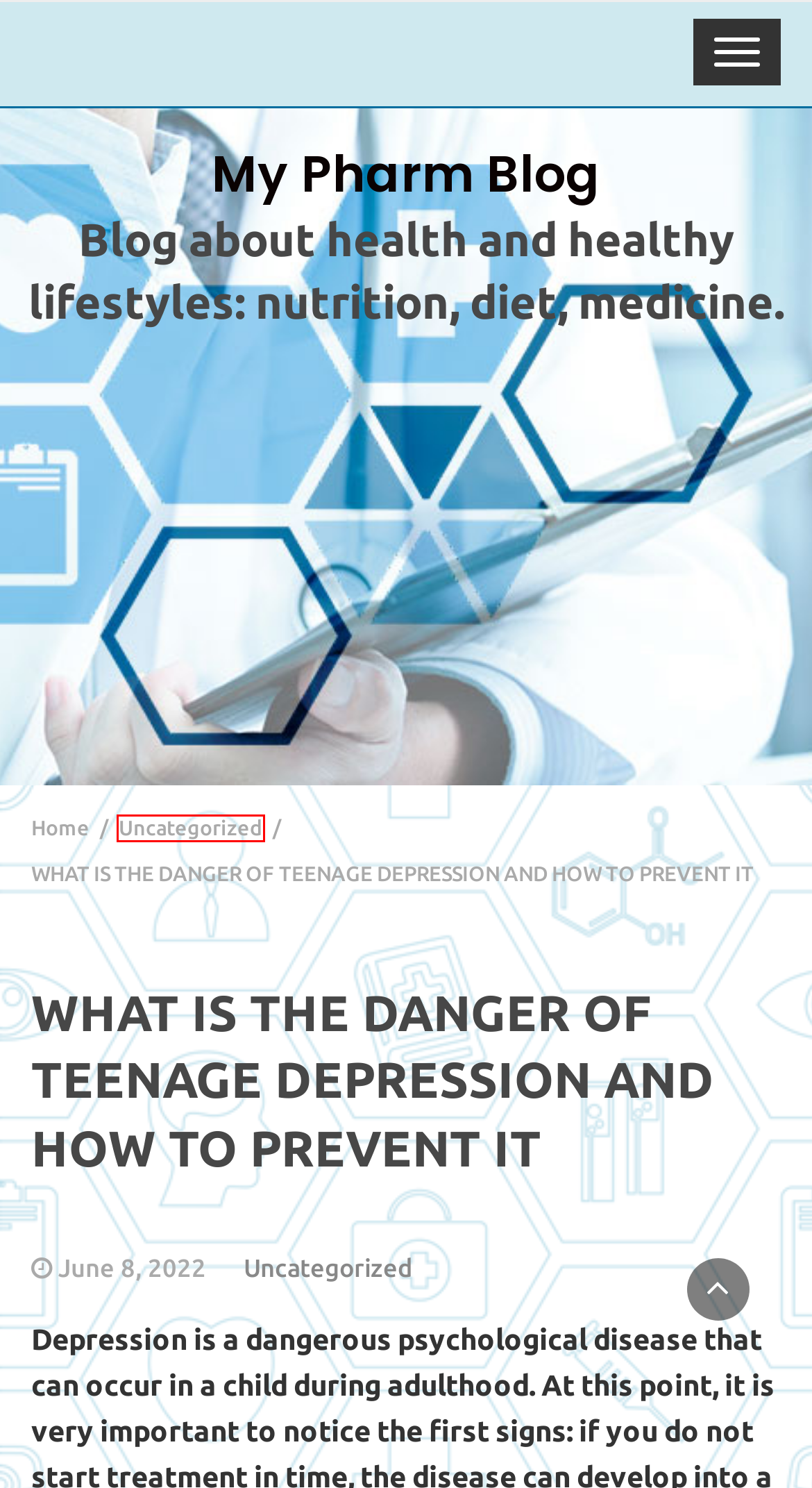You are given a screenshot of a webpage within which there is a red rectangle bounding box. Please choose the best webpage description that matches the new webpage after clicking the selected element in the bounding box. Here are the options:
A. March 2022 – My Pharm Blog
B. September 2019 – My Pharm Blog
C. February 2023 – My Pharm Blog
D. May 2021 – My Pharm Blog
E. June 8, 2022 – My Pharm Blog
F. Uncategorized – My Pharm Blog
G. My Pharm Blog – Blog about health and healthy lifestyles: nutrition, diet, medicine.
H. Accutane: ¿cuándo Es La Opción Correcta Para Ti? – My Pharm Blog

F